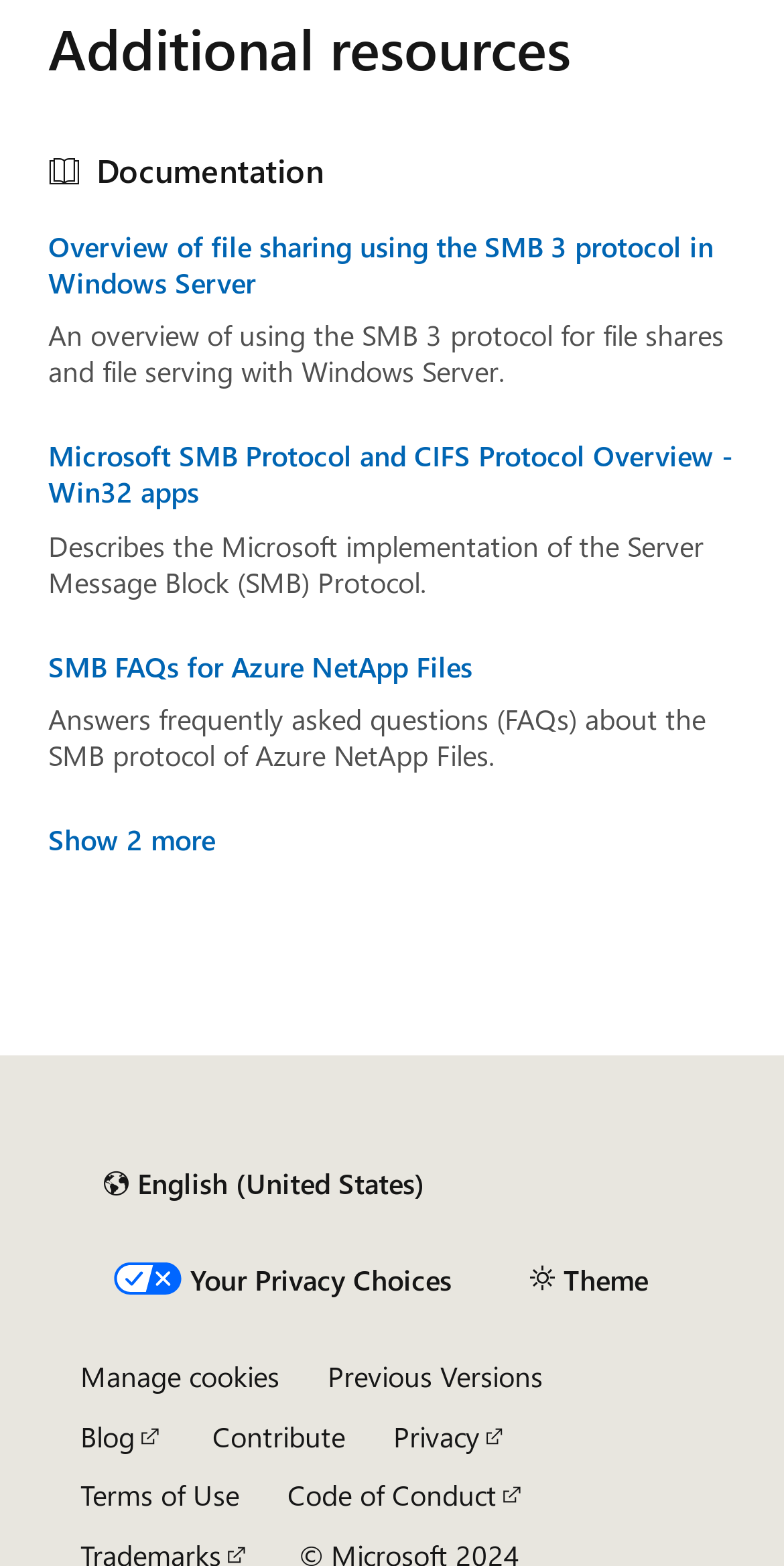Pinpoint the bounding box coordinates of the clickable area needed to execute the instruction: "Read the blog". The coordinates should be specified as four float numbers between 0 and 1, i.e., [left, top, right, bottom].

[0.103, 0.905, 0.209, 0.929]